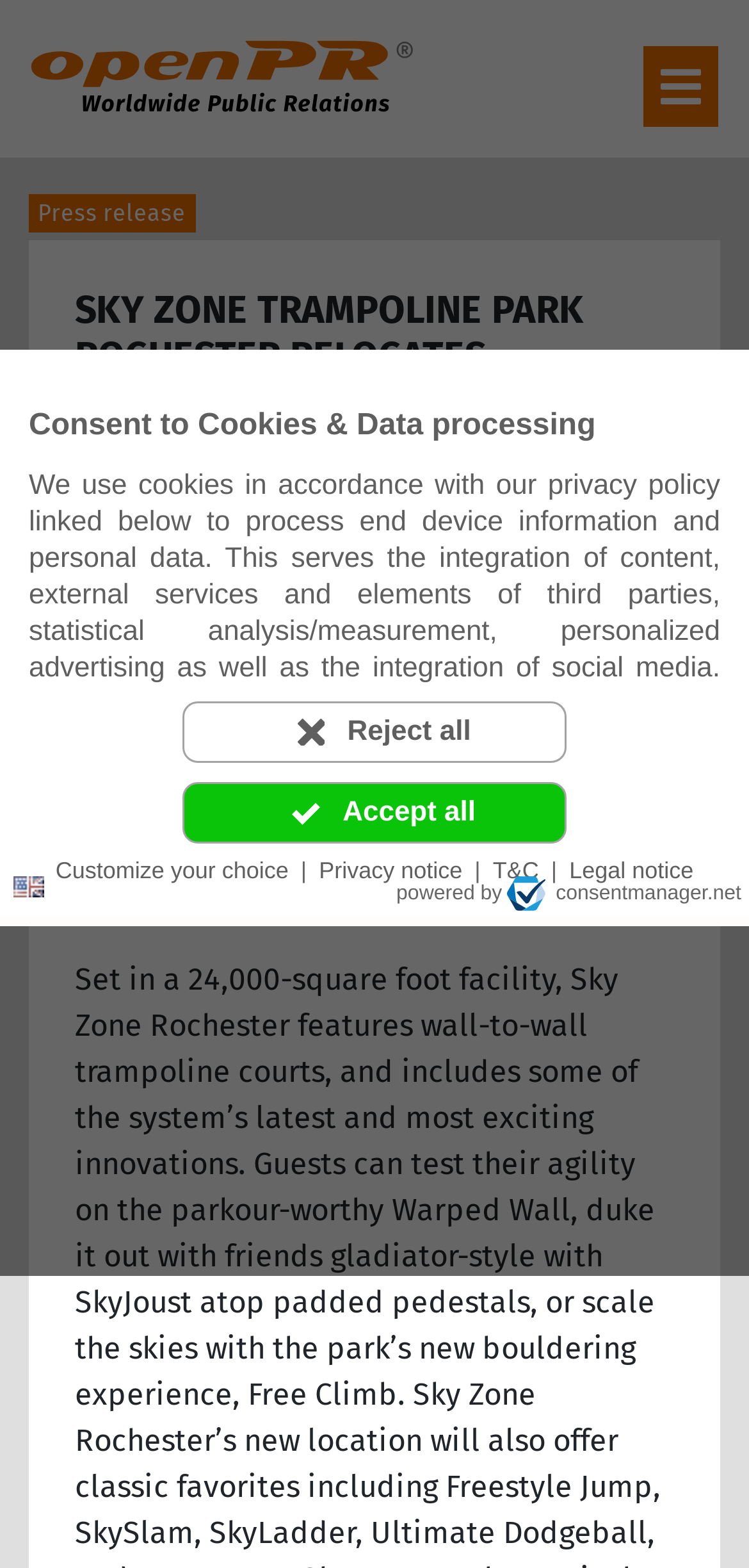Can you find the bounding box coordinates for the element that needs to be clicked to execute this instruction: "Follow the 'Leisure, Entertainment, Miscellaneous' link"? The coordinates should be given as four float numbers between 0 and 1, i.e., [left, top, right, bottom].

[0.1, 0.254, 0.836, 0.296]